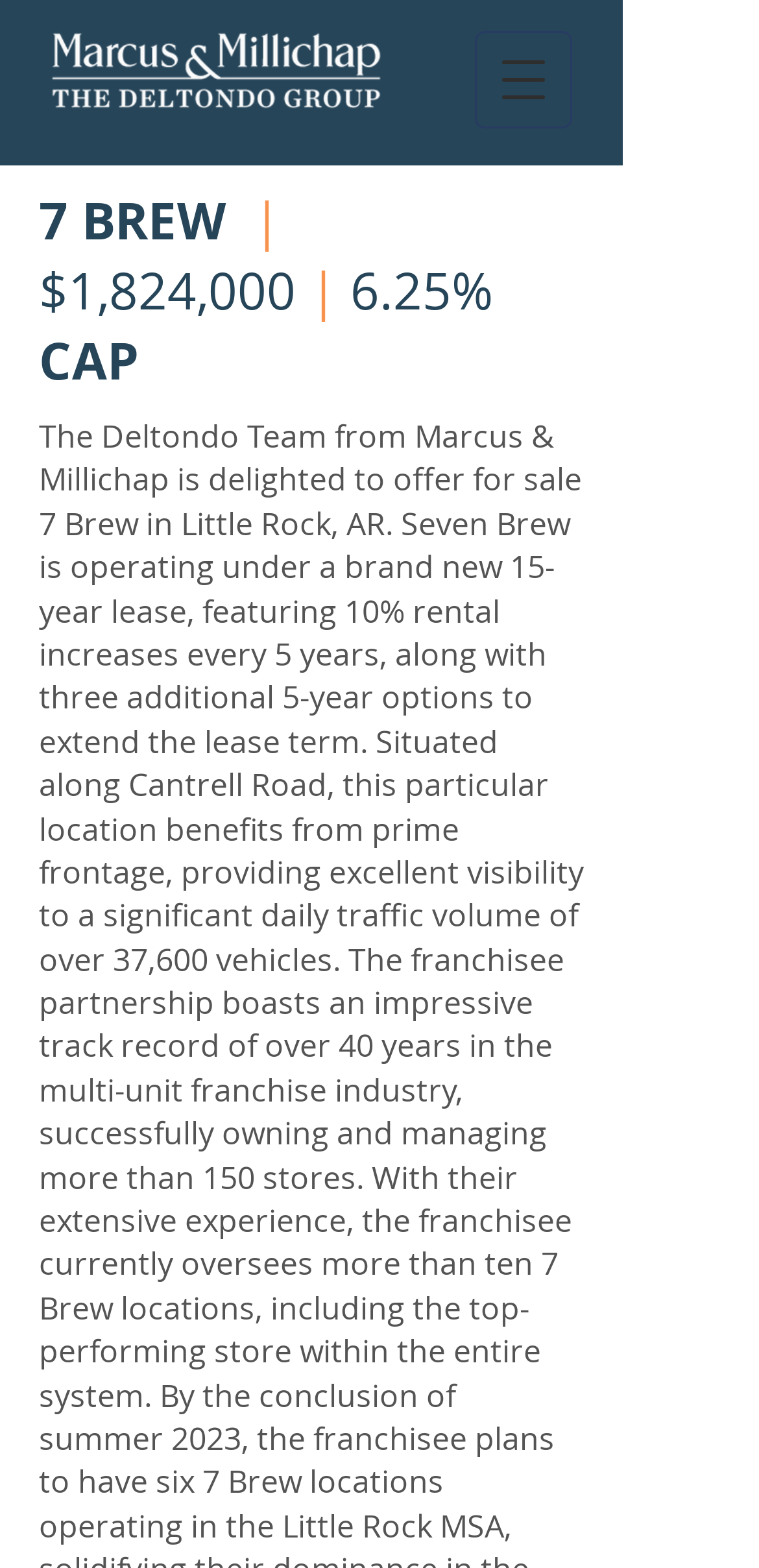Determine the bounding box coordinates for the HTML element described here: "parent_node: FEB 12 2022".

None